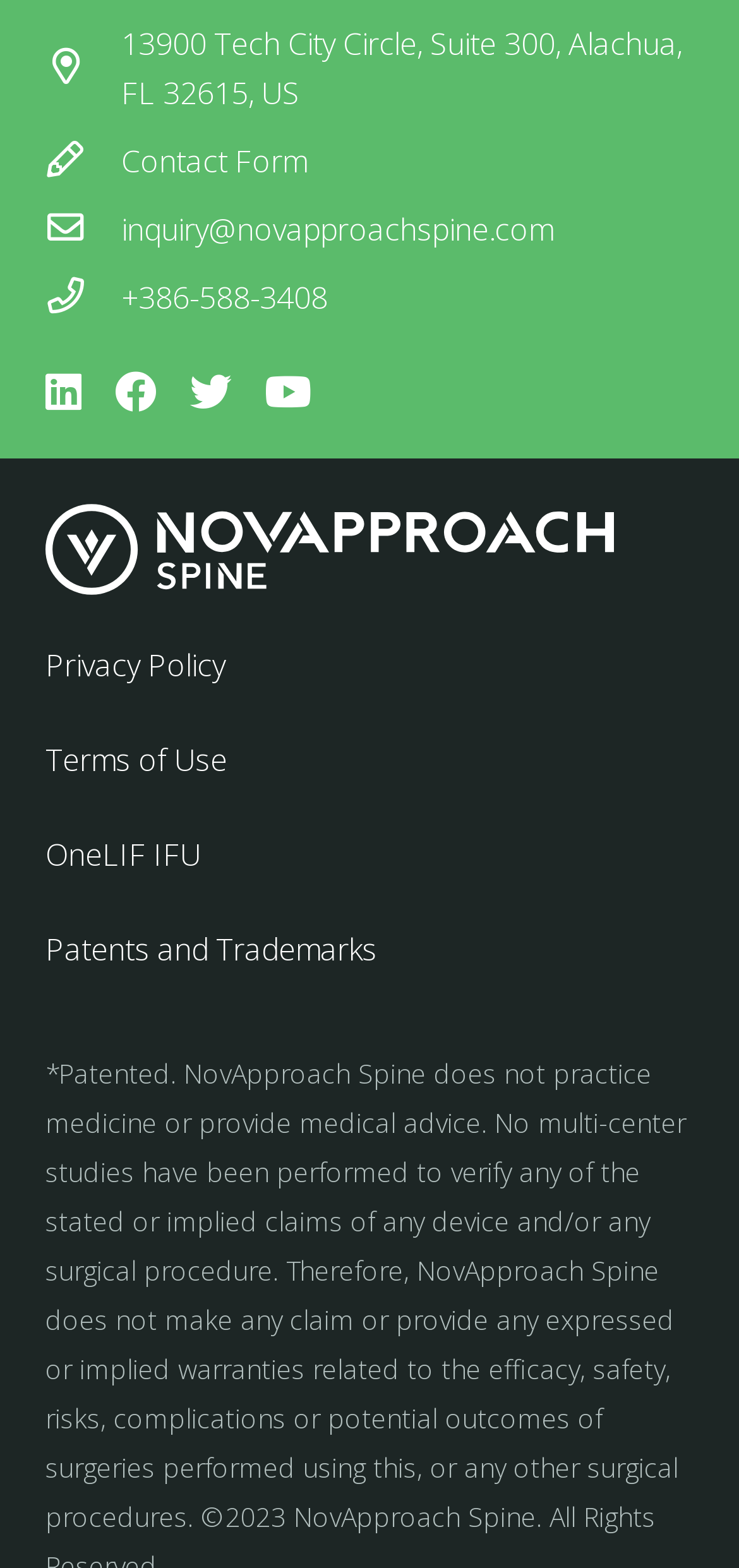Provide a one-word or one-phrase answer to the question:
What is the address of Novapproach Spine?

13900 Tech City Circle, Suite 300, Alachua, FL 32615, US